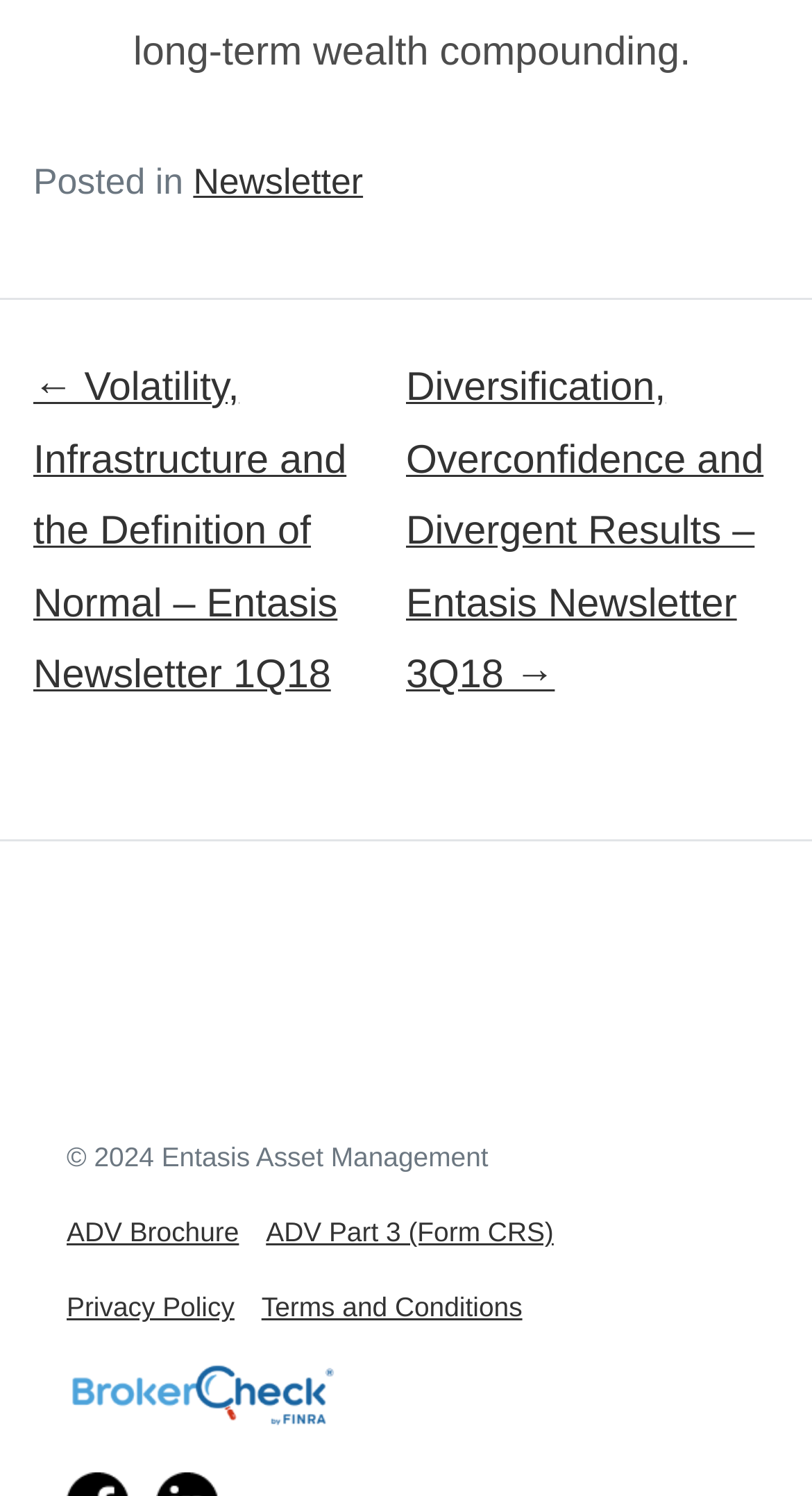Provide a brief response to the question using a single word or phrase: 
What is the name of the company?

Entasis Asset Management